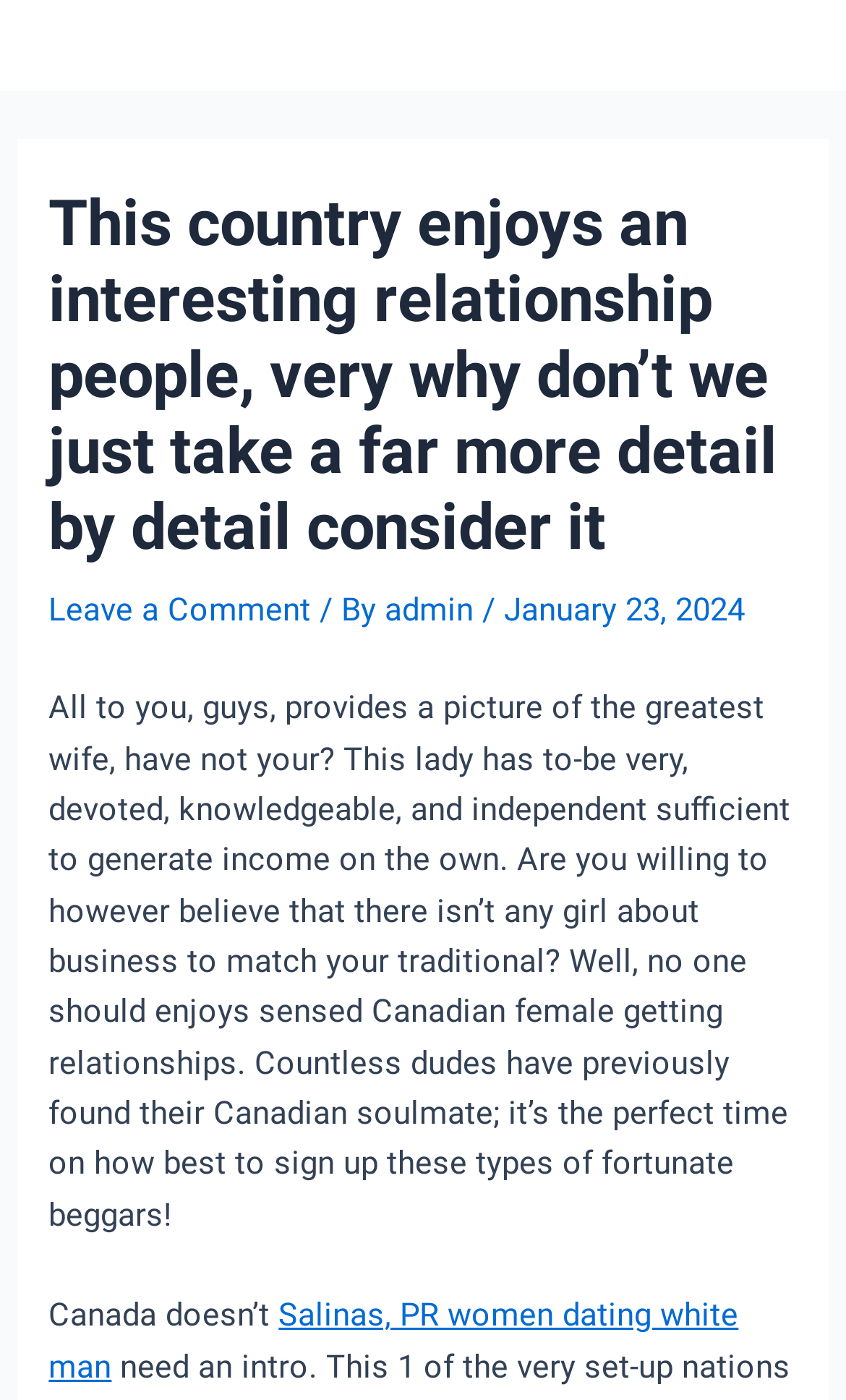What is the date of the article?
Identify the answer in the screenshot and reply with a single word or phrase.

January 23, 2024